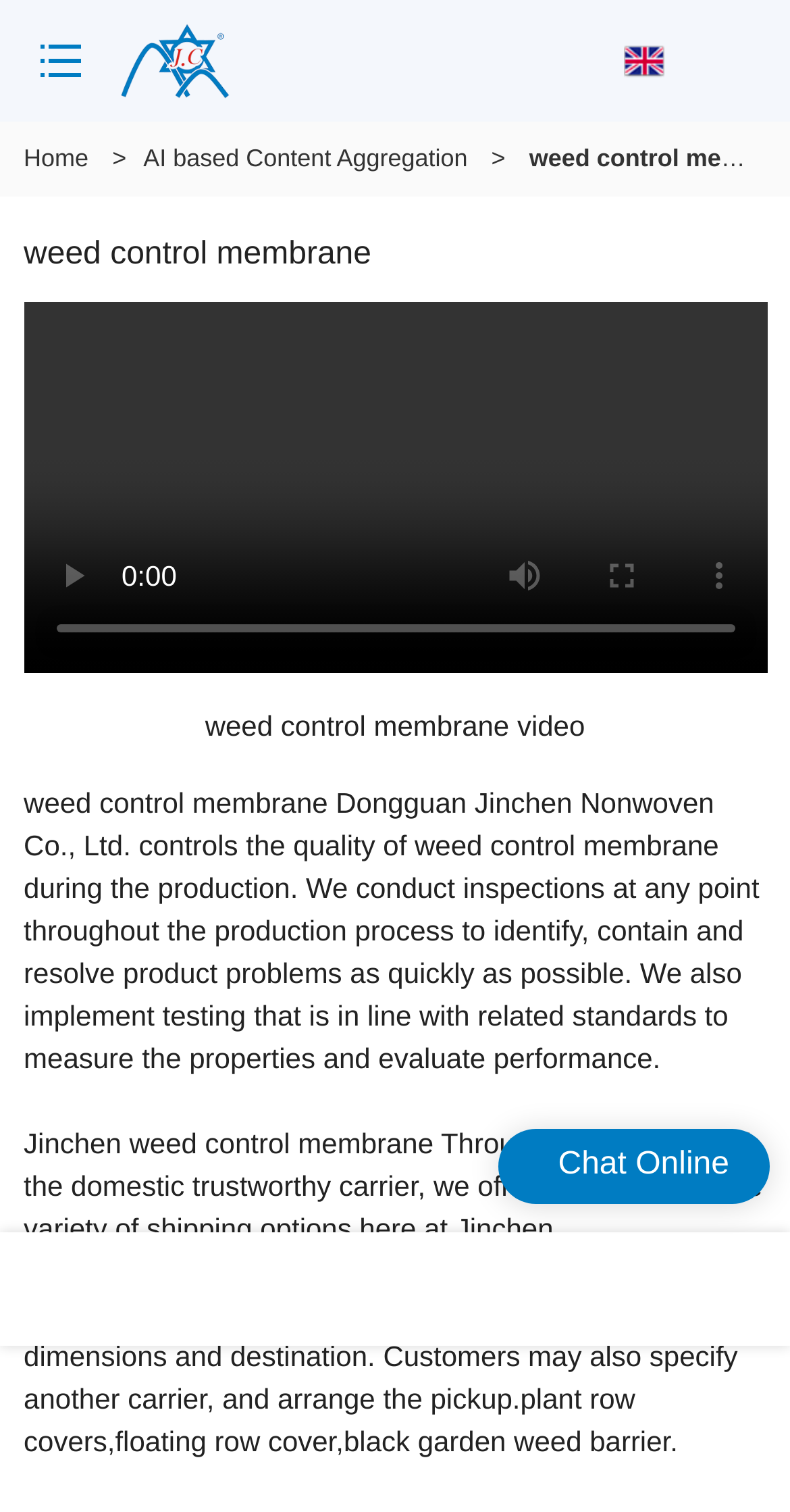Please respond in a single word or phrase: 
How many buttons are there below the video?

4